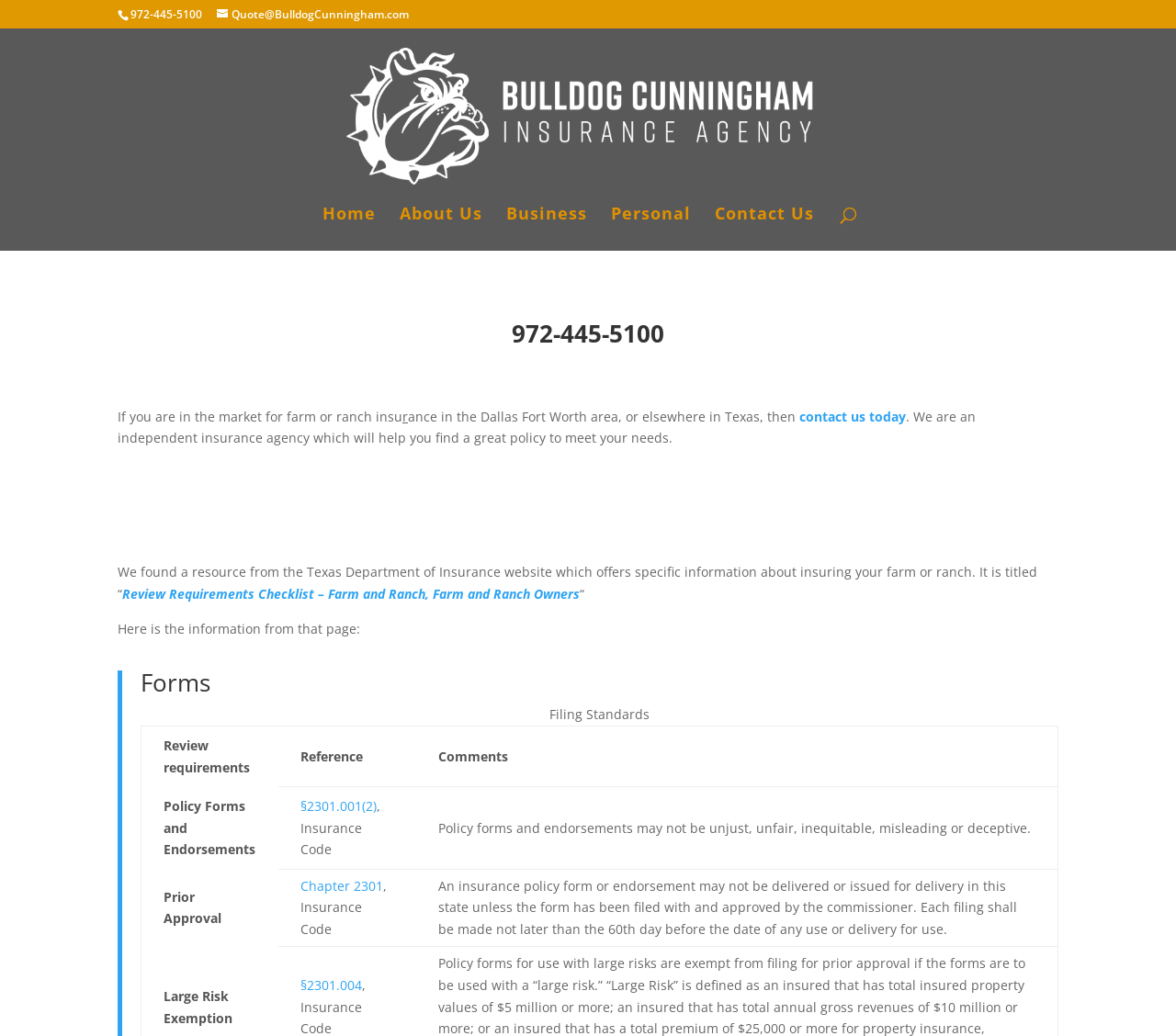Please identify the bounding box coordinates of the element I need to click to follow this instruction: "Contact the agency".

[0.607, 0.199, 0.692, 0.242]